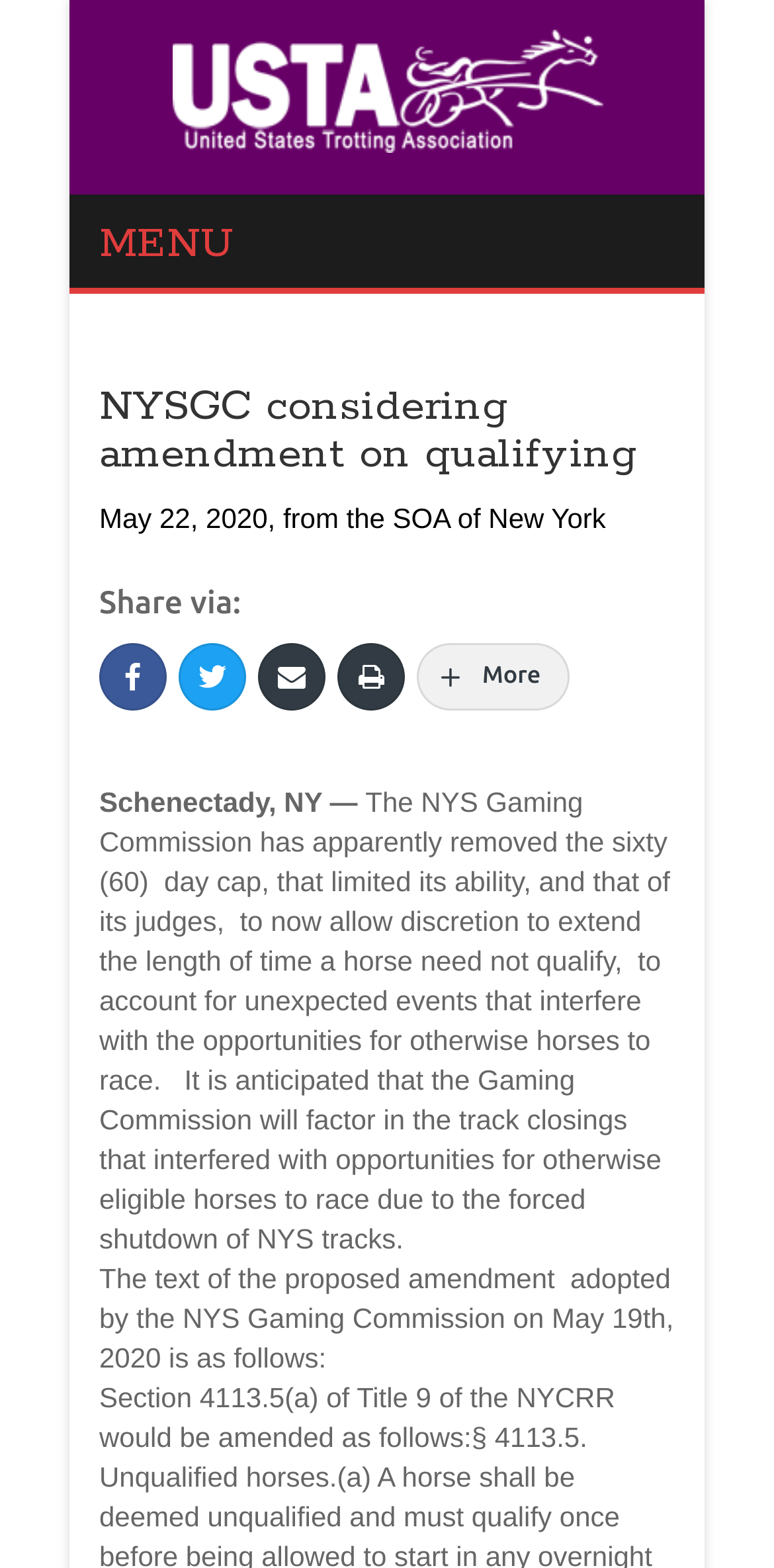Using the element description More, predict the bounding box coordinates for the UI element. Provide the coordinates in (top-left x, top-left y, bottom-right x, bottom-right y) format with values ranging from 0 to 1.

[0.538, 0.411, 0.737, 0.454]